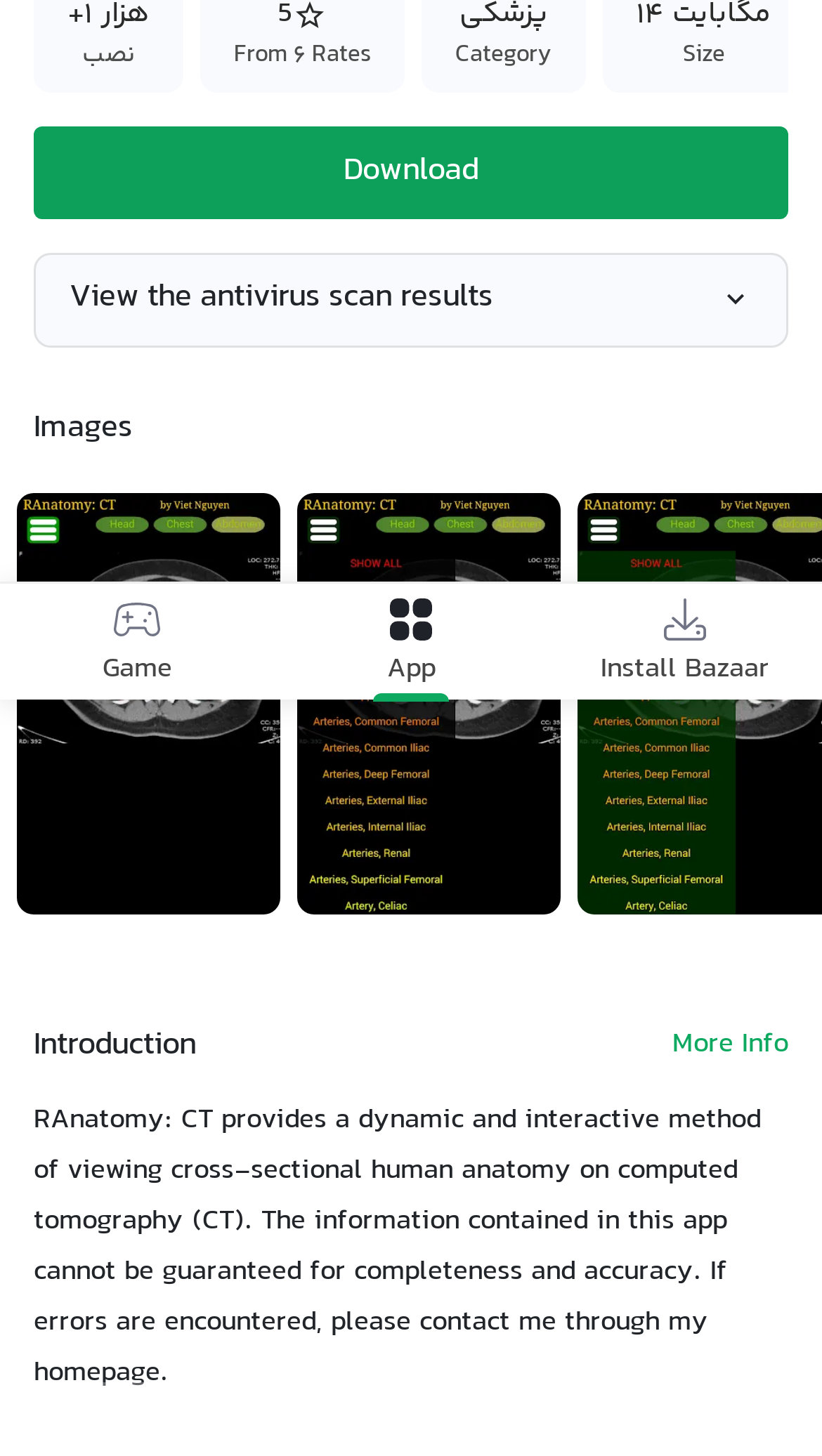Using the element description provided, determine the bounding box coordinates in the format (top-left x, top-left y, bottom-right x, bottom-right y). Ensure that all values are floating point numbers between 0 and 1. Element description: Download

[0.041, 0.086, 0.959, 0.15]